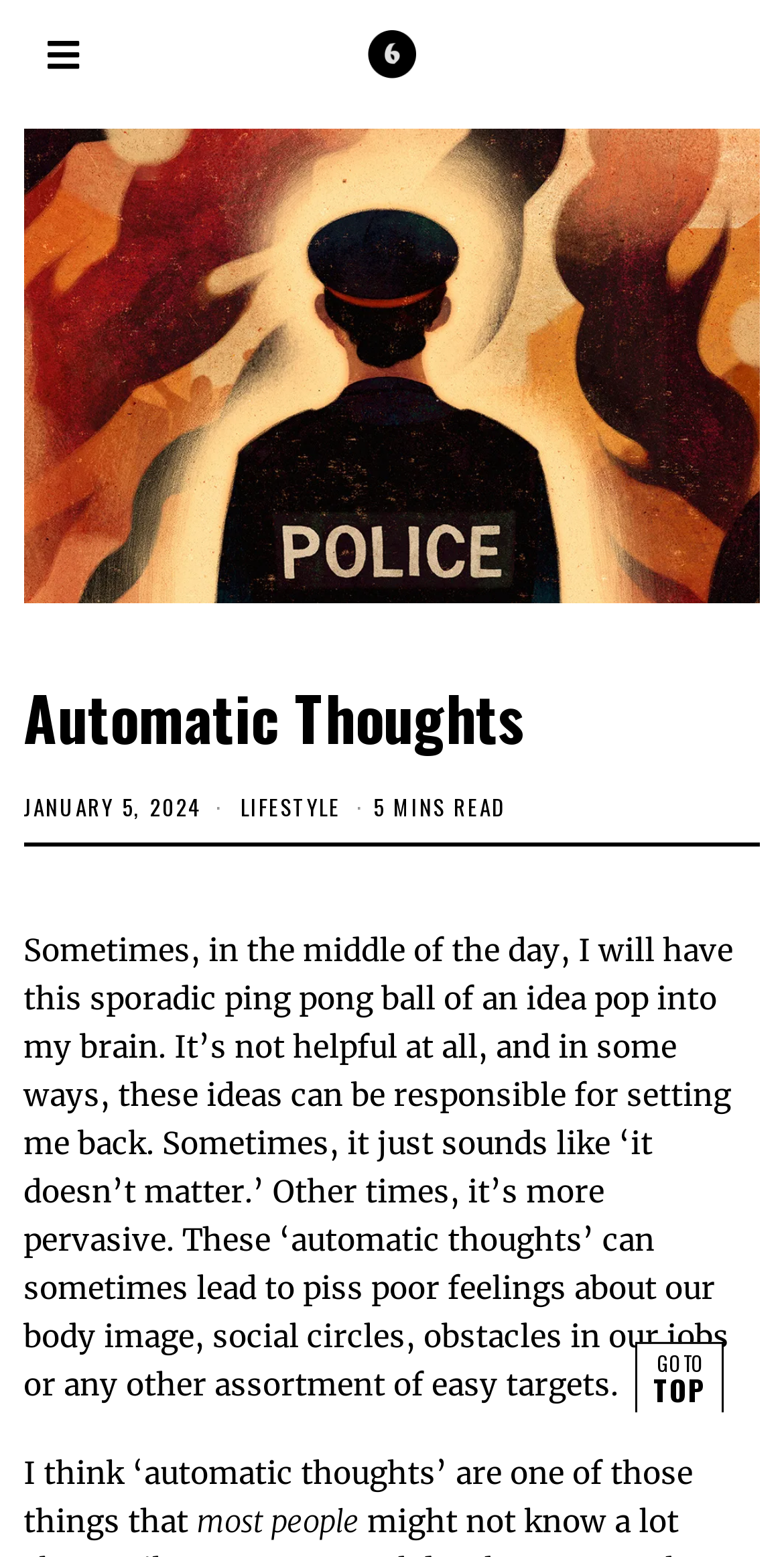What is the topic of the article?
Please provide a single word or phrase as your answer based on the image.

Automatic Thoughts